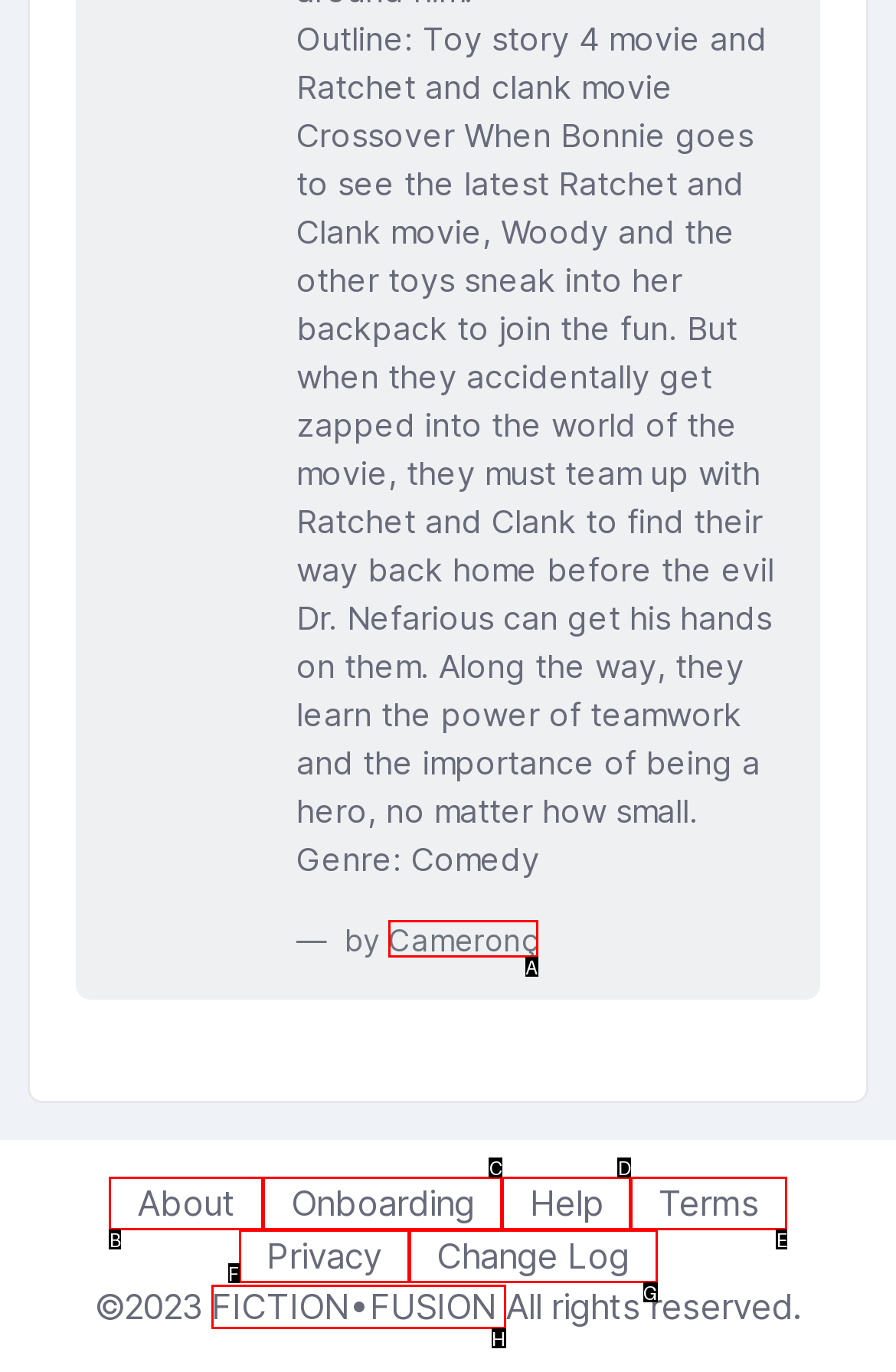From the given options, find the HTML element that fits the description: Change Log. Reply with the letter of the chosen element.

G